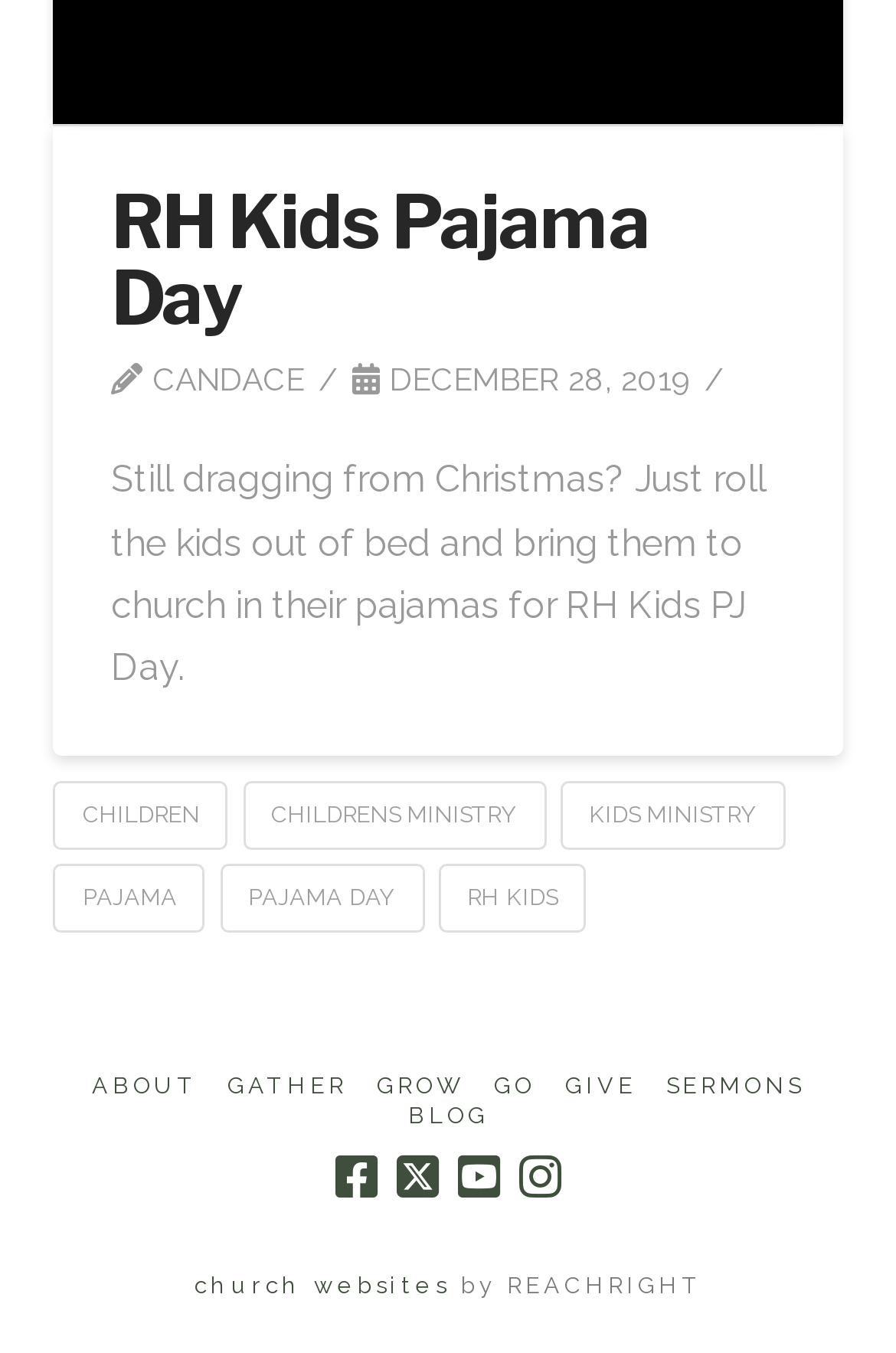Please predict the bounding box coordinates (top-left x, top-left y, bottom-right x, bottom-right y) for the UI element in the screenshot that fits the description: title="X / Twitter"

[0.443, 0.852, 0.489, 0.888]